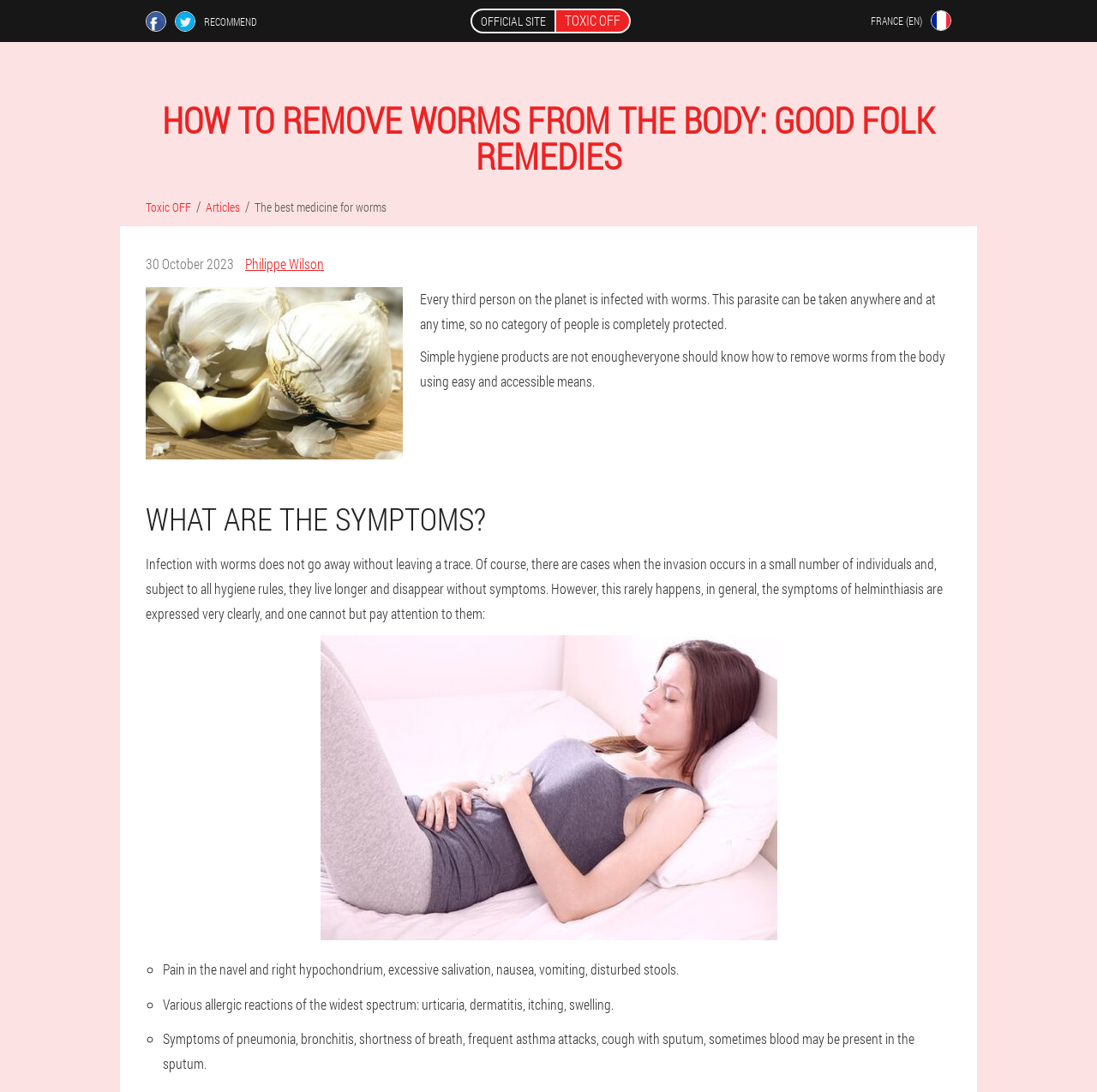Can you give a detailed response to the following question using the information from the image? What language is the webpage in?

The webpage is in English, as indicated by the flag icon of France with the text 'FRANCE (EN)' in the top-right corner of the webpage. This suggests that the webpage is targeted towards an English-speaking audience in France.